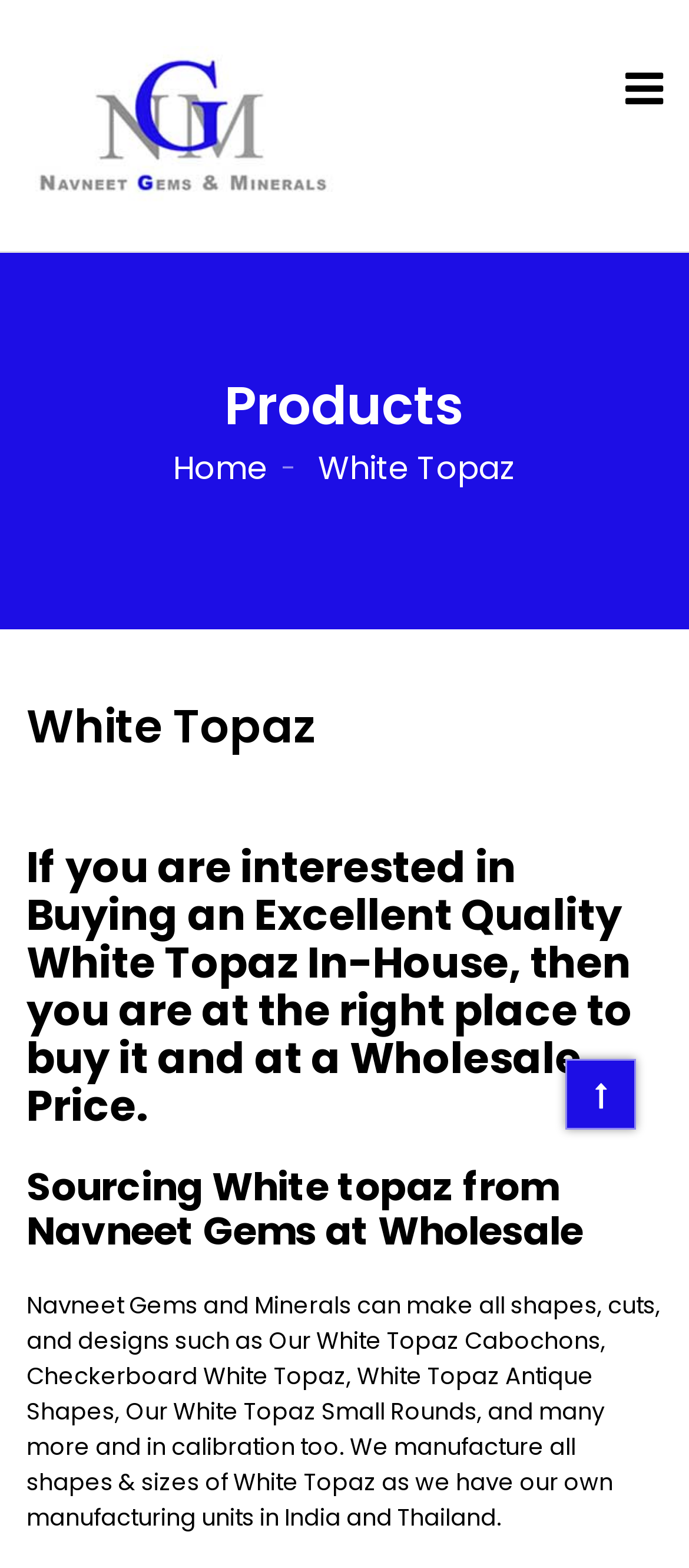Please give a succinct answer using a single word or phrase:
What is the purpose of the website?

To buy wholesale gemstones